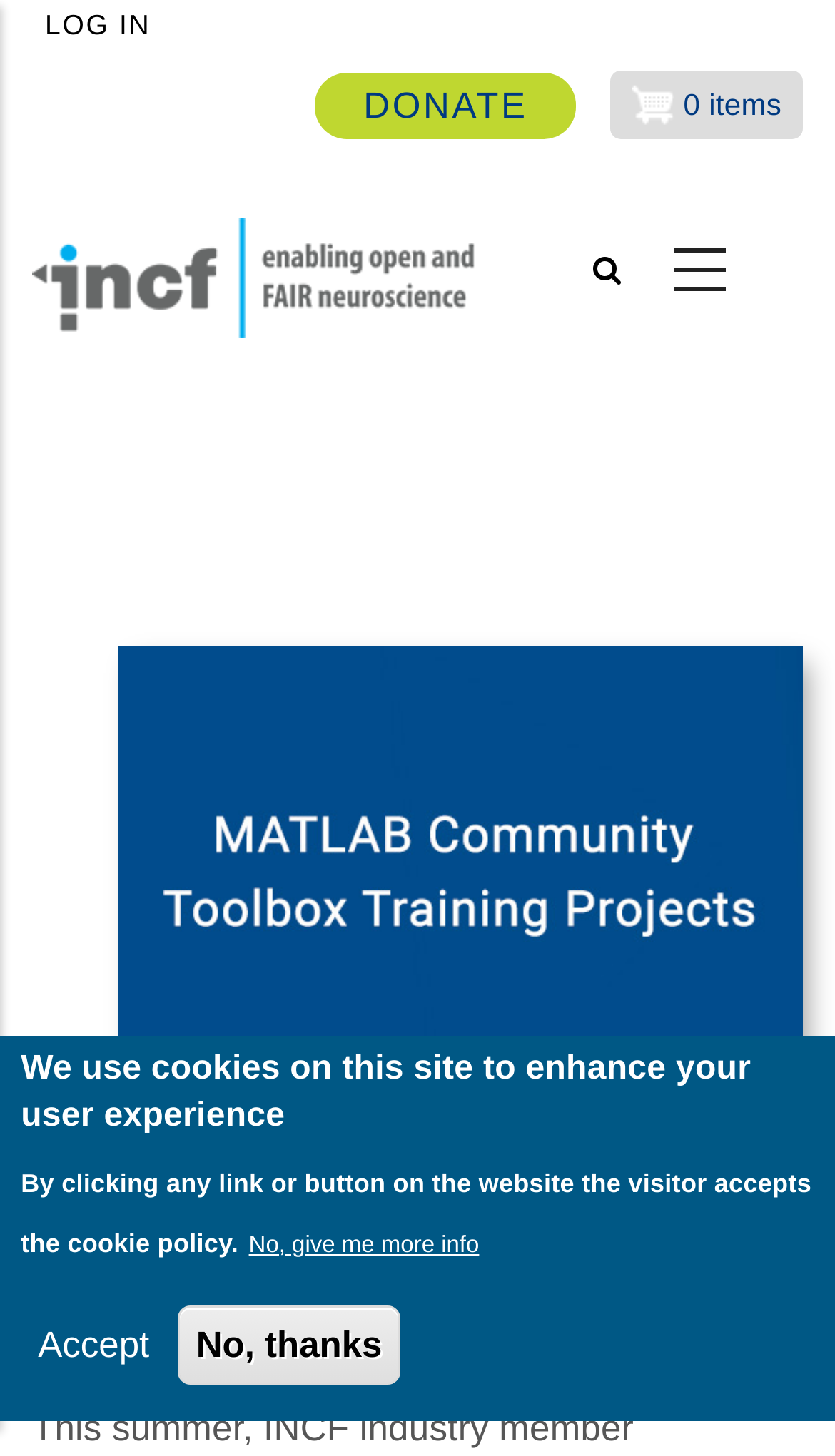How many links are in the user account menu?
Look at the image and construct a detailed response to the question.

The user account menu has one link, which is indicated by the text 'User account menu' and has a dropdown icon next to it, located at the top right corner of the webpage.